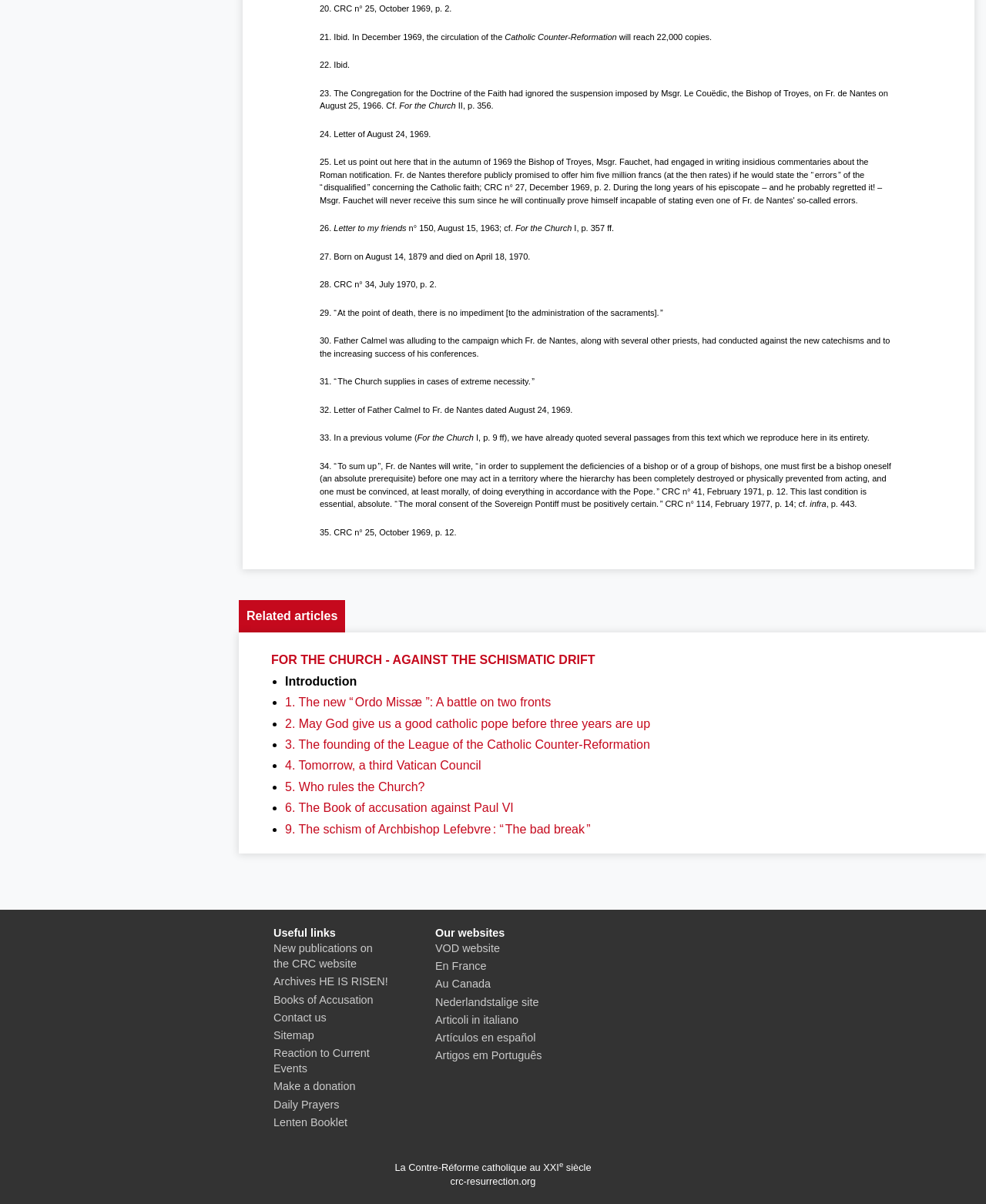Find the bounding box coordinates for the area that should be clicked to accomplish the instruction: "Go to 'New publications on the CRC website'".

[0.277, 0.783, 0.378, 0.806]